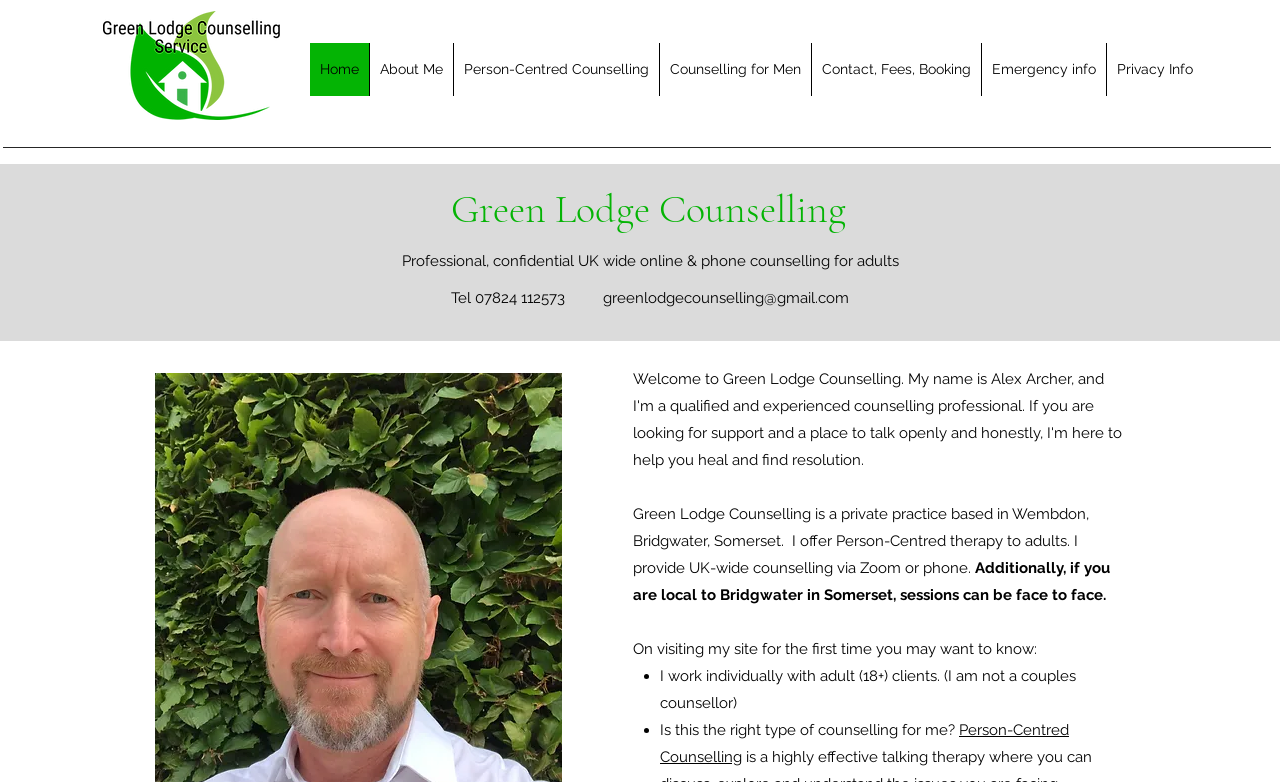Kindly provide the bounding box coordinates of the section you need to click on to fulfill the given instruction: "Click the Contact, Fees, Booking link".

[0.634, 0.055, 0.766, 0.123]